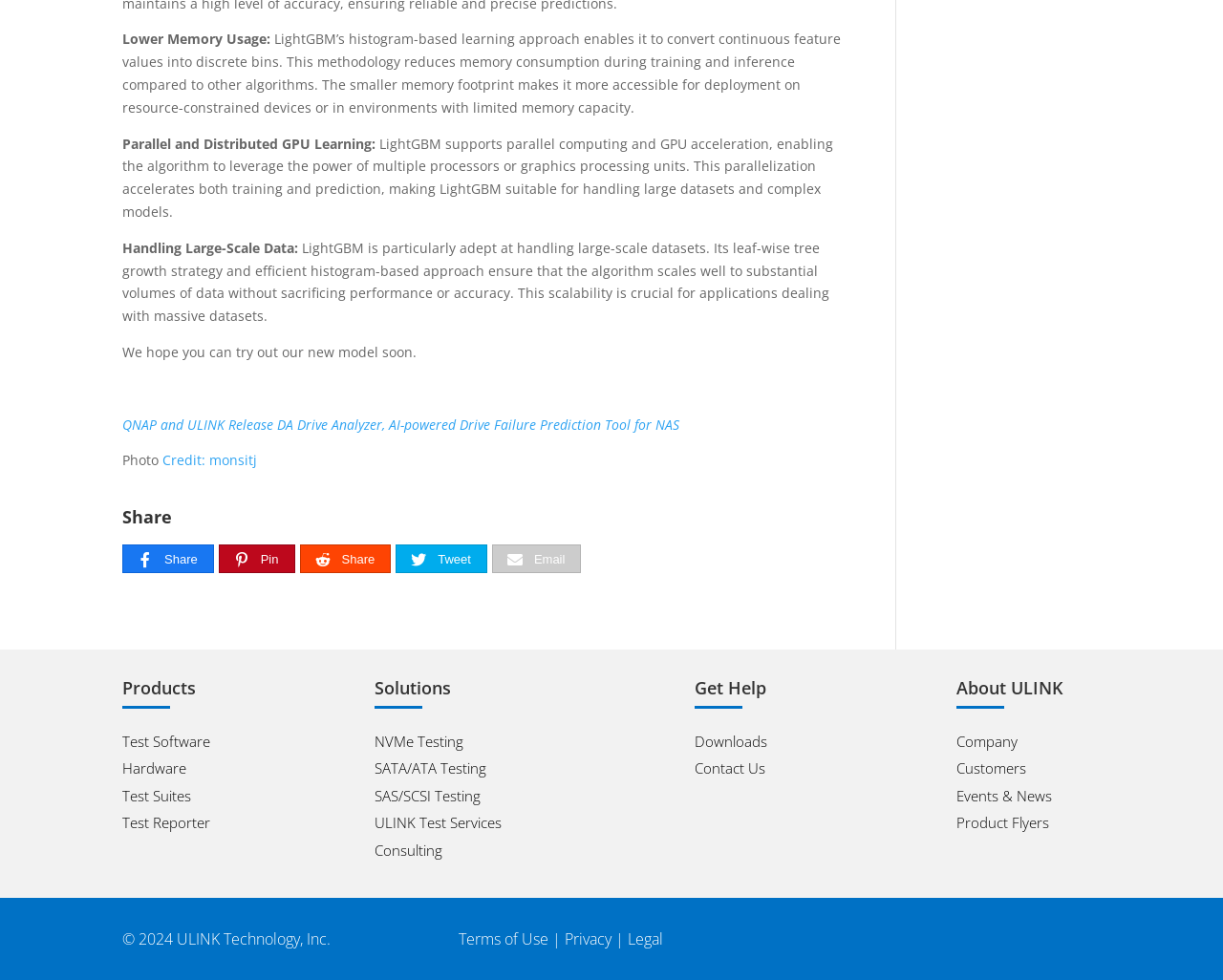What is the benefit of LightGBM's histogram-based learning approach?
Utilize the information in the image to give a detailed answer to the question.

According to the webpage, LightGBM's histogram-based learning approach enables it to convert continuous feature values into discrete bins, which reduces memory consumption during training and inference compared to other algorithms.